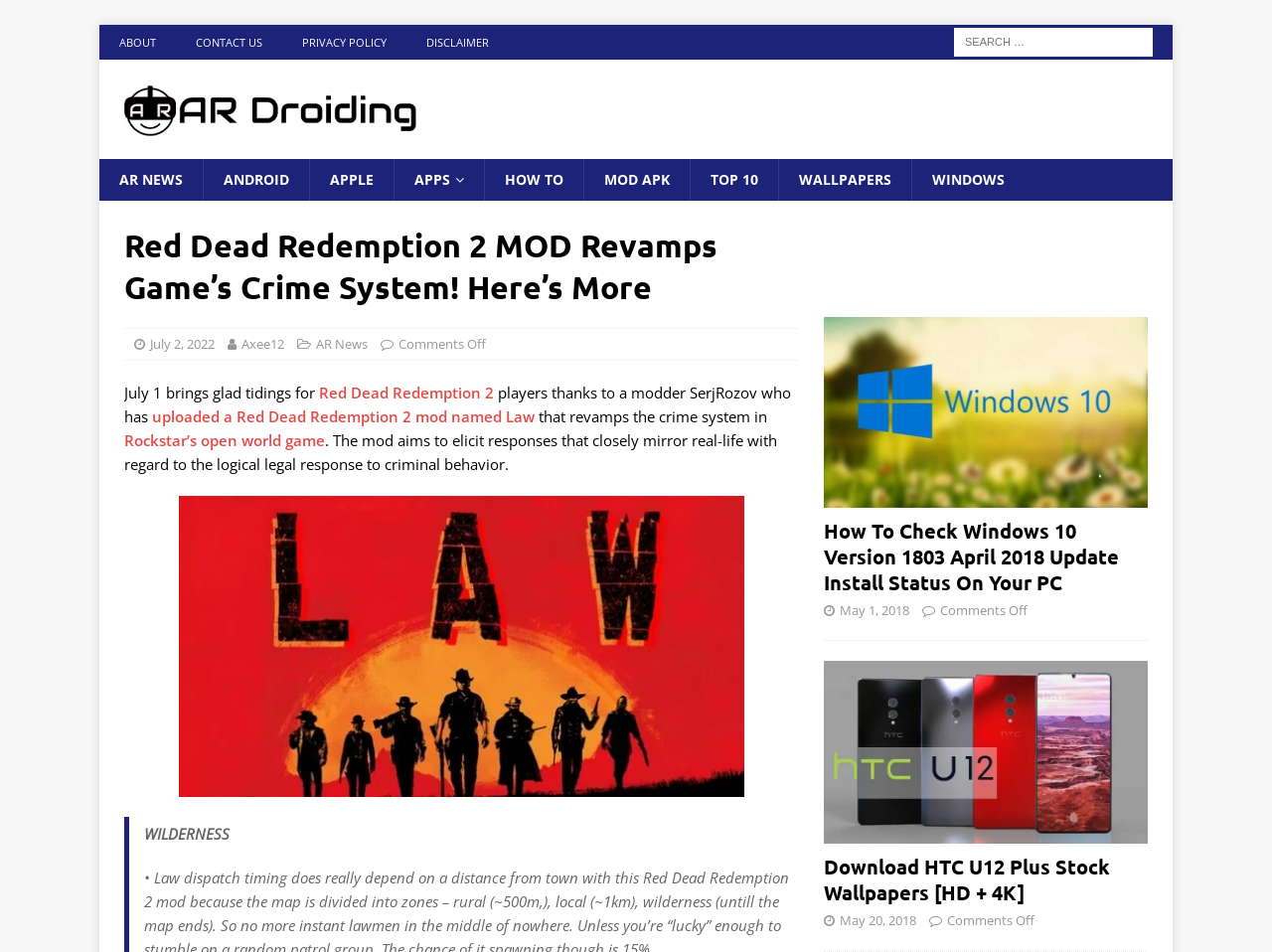Show me the bounding box coordinates of the clickable region to achieve the task as per the instruction: "Learn about How To Check Windows 10 Version 1803 April 2018 Update Install Status On Your PC".

[0.647, 0.543, 0.902, 0.625]